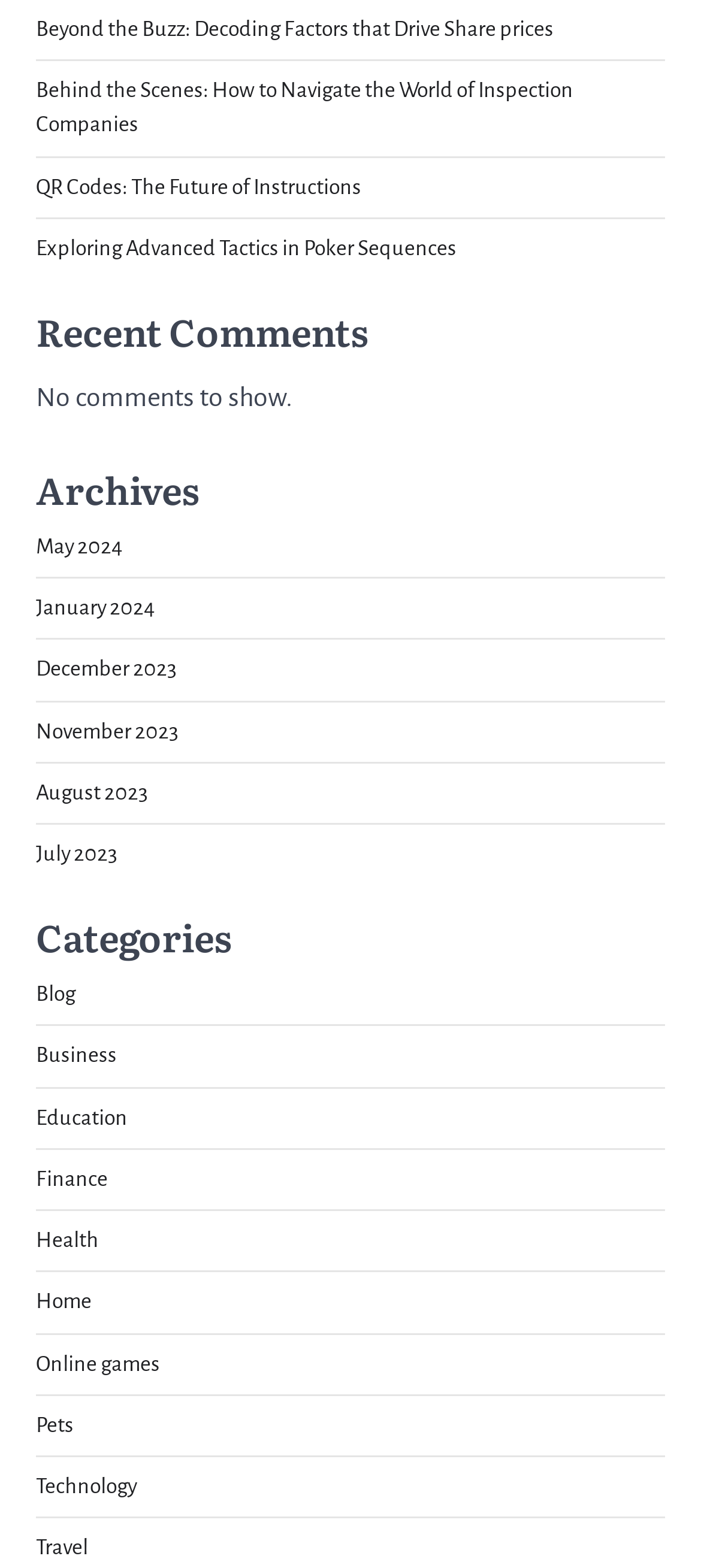How many headings are on this webpage?
Answer the question using a single word or phrase, according to the image.

3